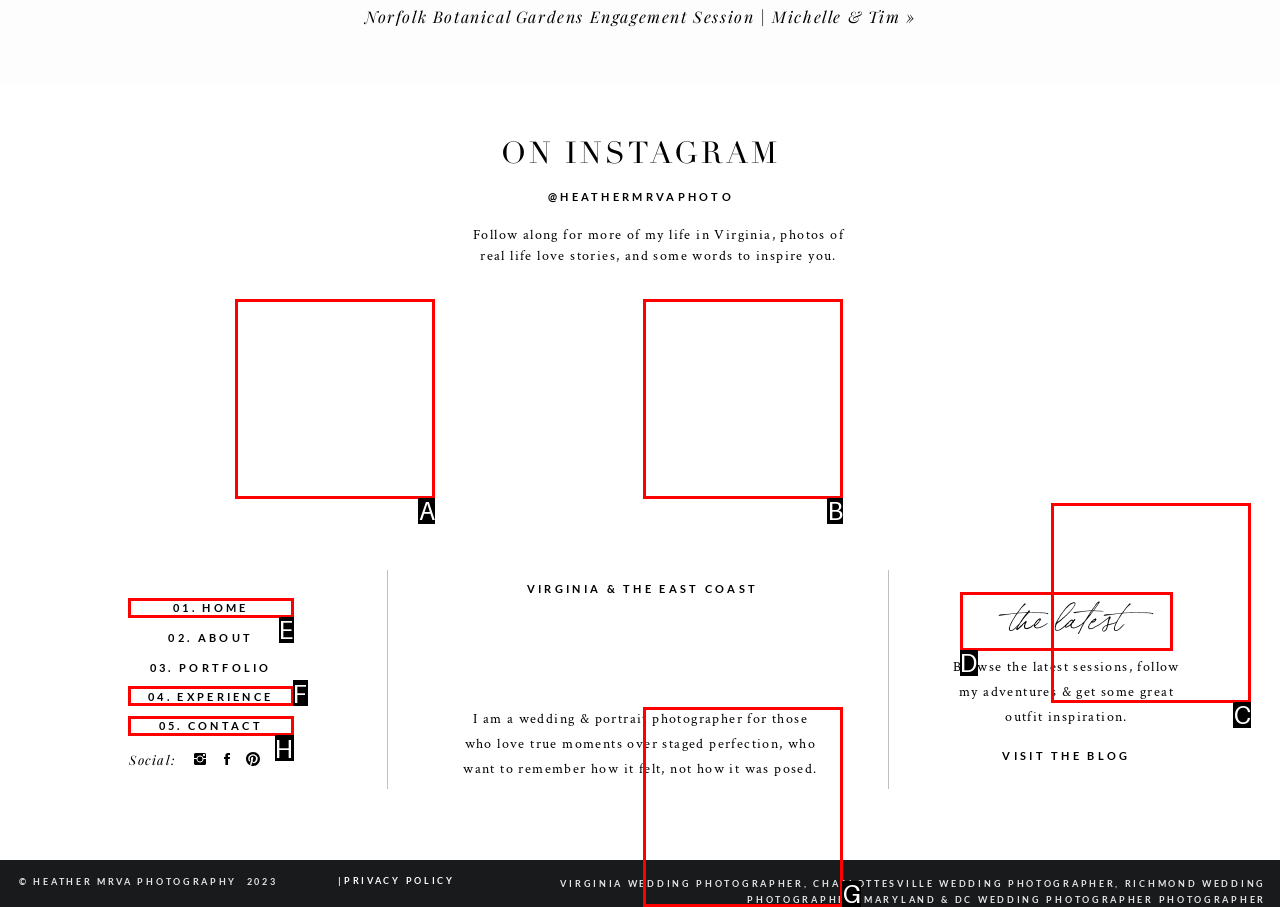Identify the HTML element that should be clicked to accomplish the task: Contact the photographer
Provide the option's letter from the given choices.

H